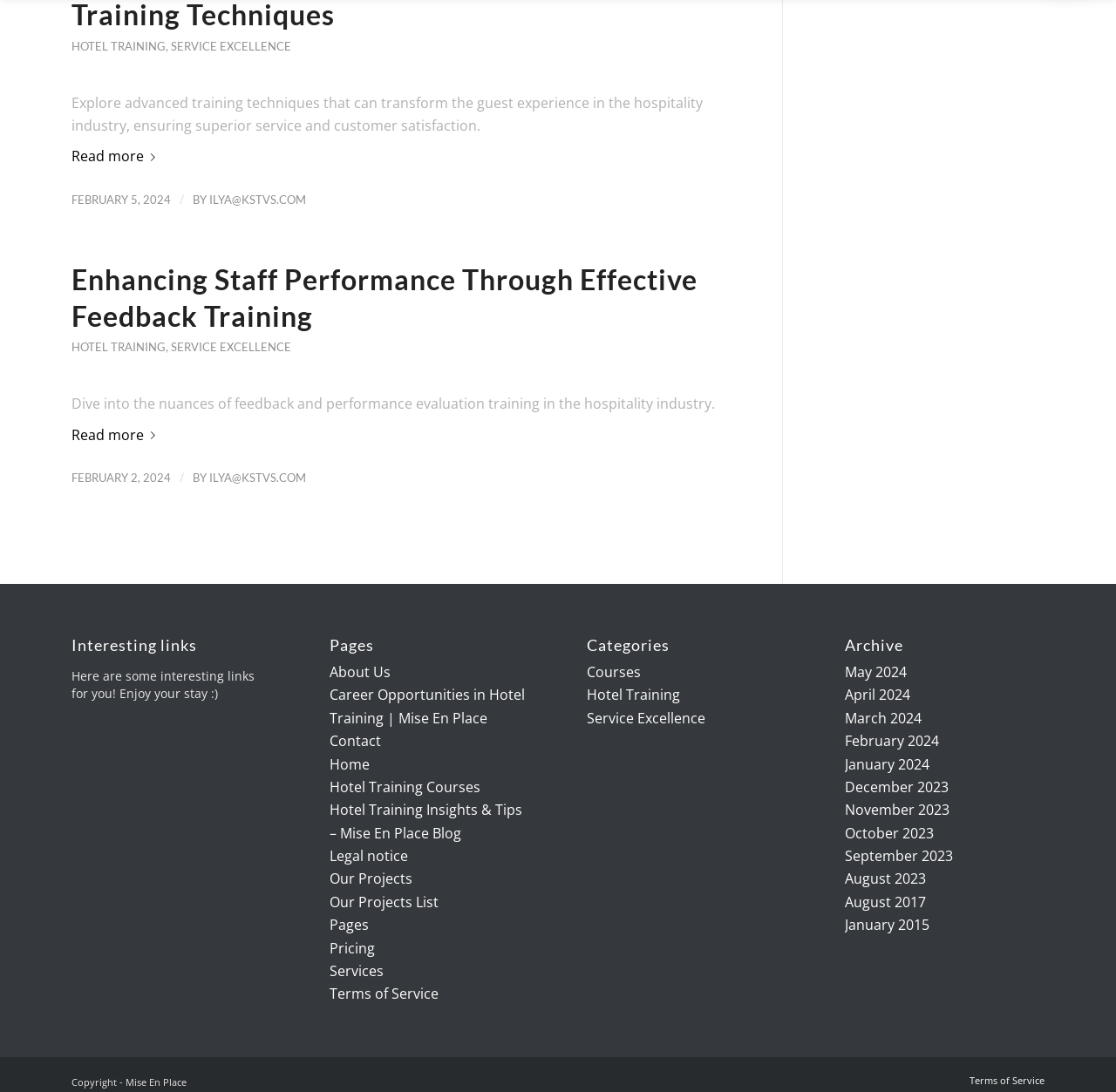Determine the bounding box coordinates (top-left x, top-left y, bottom-right x, bottom-right y) of the UI element described in the following text: Hotel Training Courses

[0.295, 0.712, 0.43, 0.729]